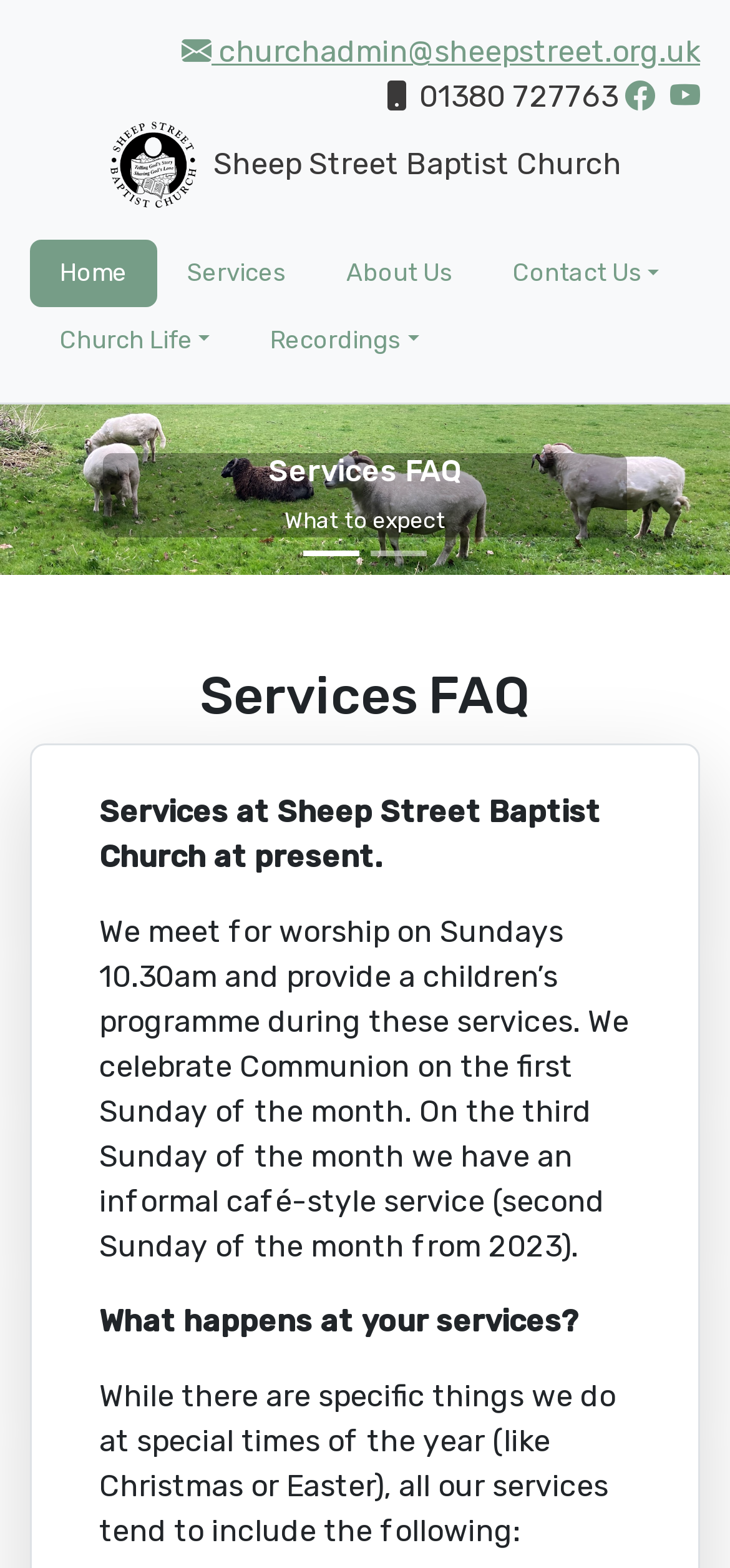What time do Sunday services start?
Look at the image and answer the question using a single word or phrase.

10.30am